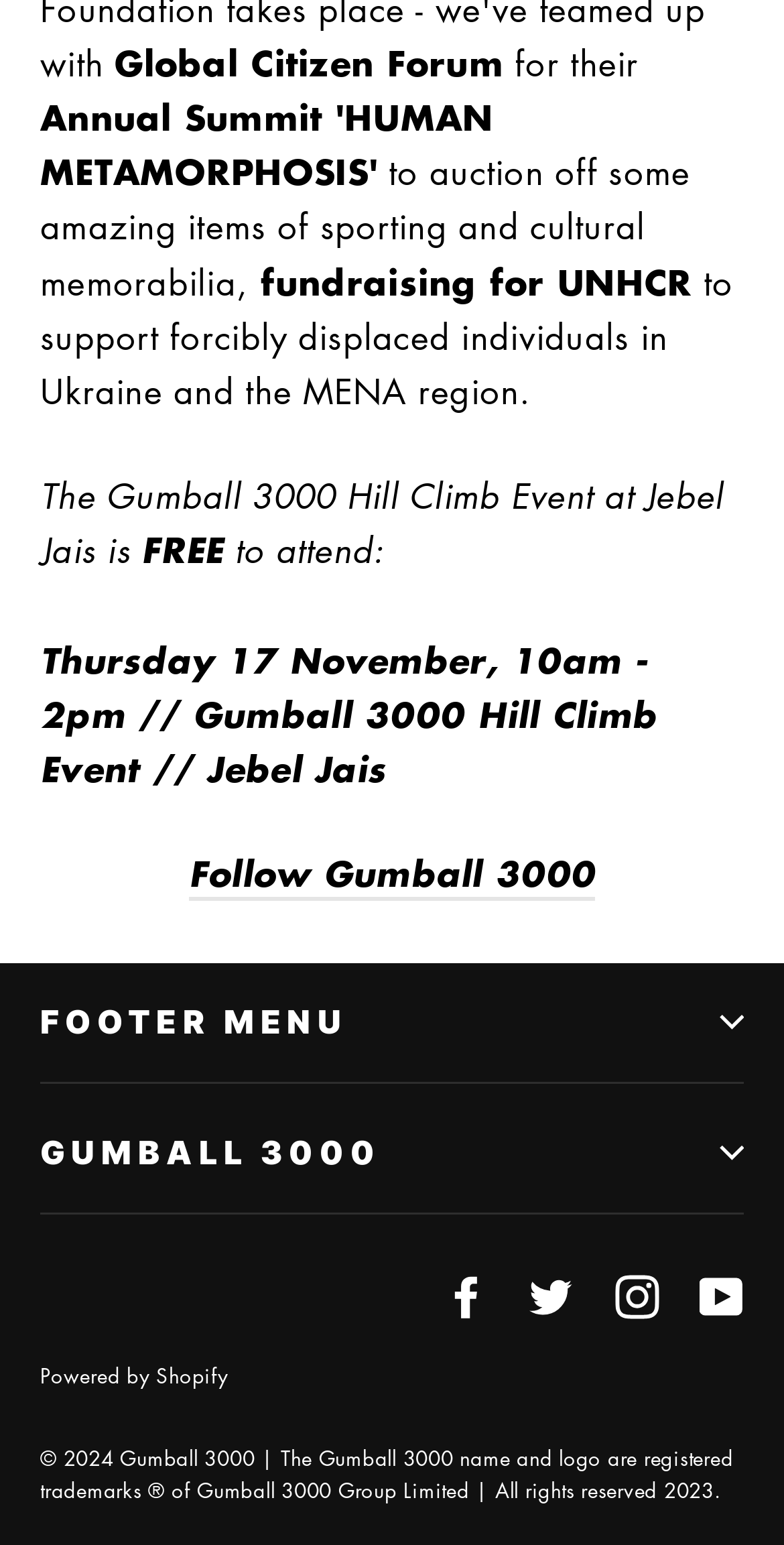Determine the bounding box coordinates of the clickable area required to perform the following instruction: "View footer menu". The coordinates should be represented as four float numbers between 0 and 1: [left, top, right, bottom].

[0.051, 0.623, 0.949, 0.7]